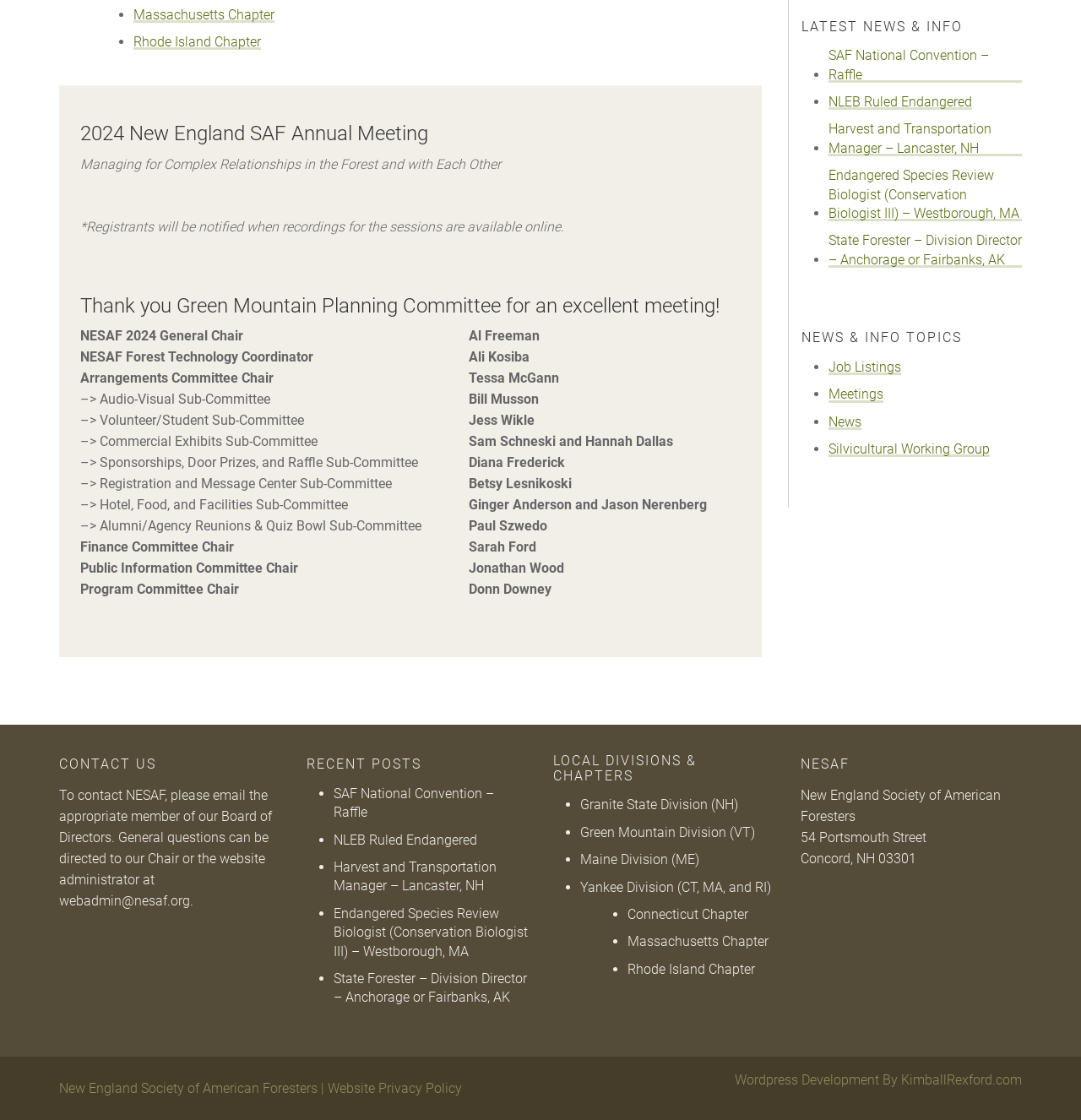Could you please study the image and provide a detailed answer to the question:
What is the theme of the 2024 New England SAF Annual Meeting?

The theme of the 2024 New England SAF Annual Meeting can be inferred from the subtitle 'Managing for Complex Relationships in the Forest and with Each Other' which is mentioned under the heading '2024 New England SAF Annual Meeting'.